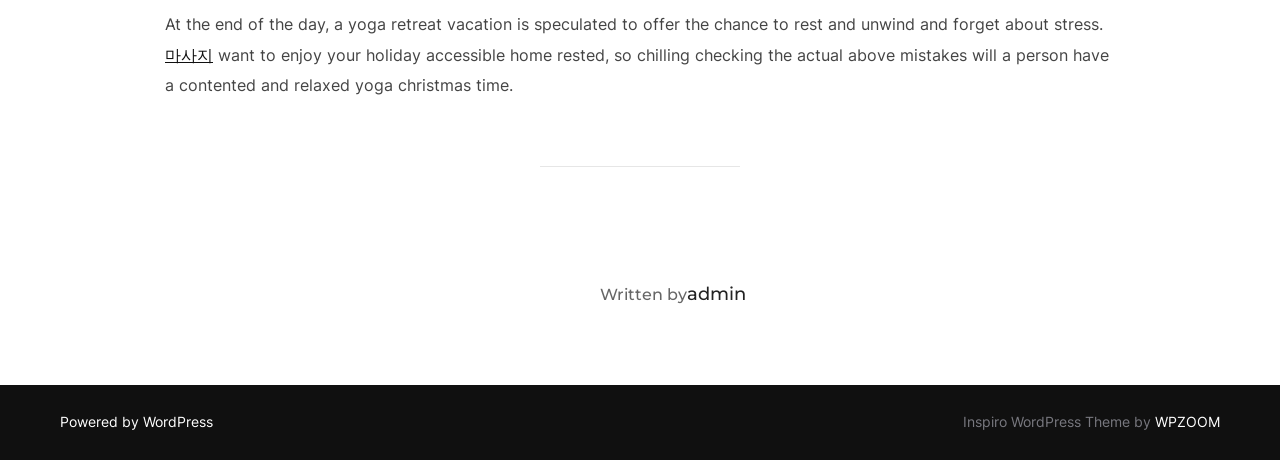What is the platform used to power the website?
Use the information from the image to give a detailed answer to the question.

The platform used to power the website is mentioned at the bottom of the page, where it says 'Powered by WordPress'.